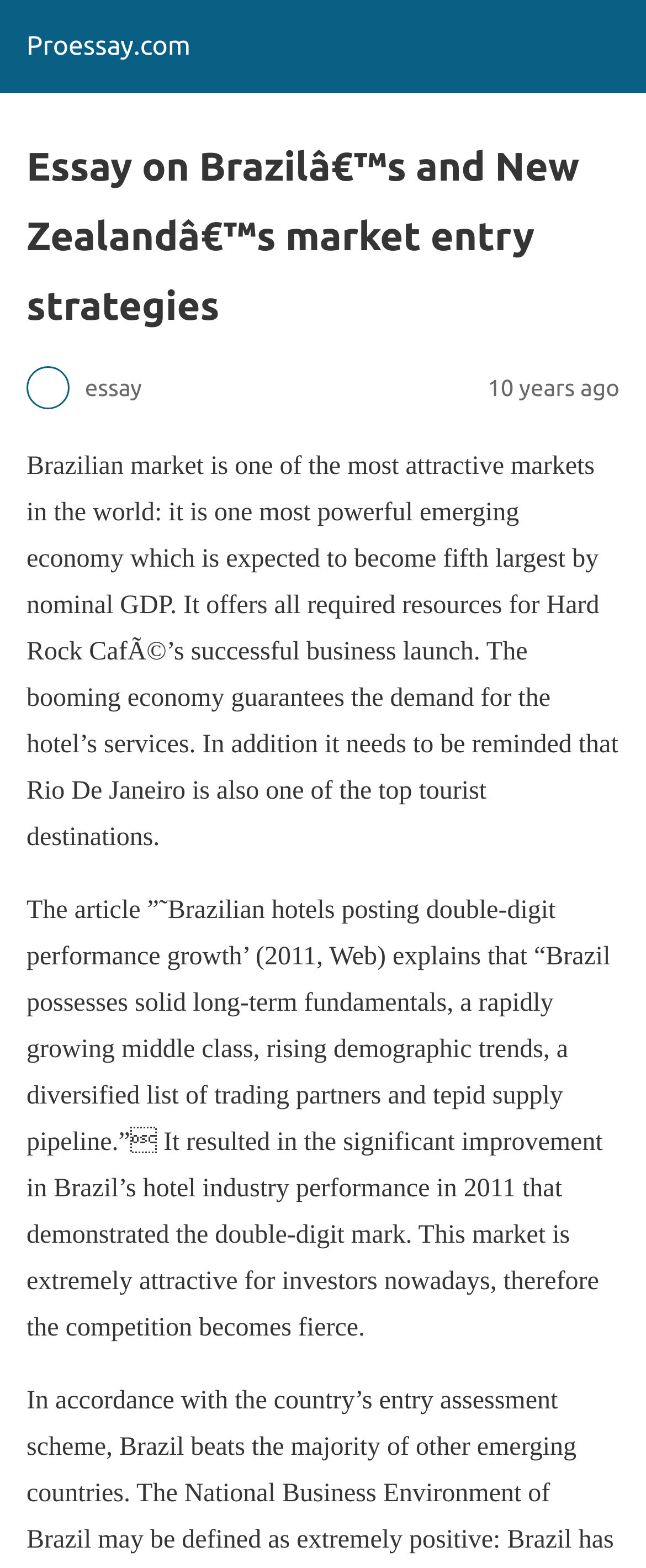What was the performance growth of Brazil's hotel industry in 2011? Analyze the screenshot and reply with just one word or a short phrase.

Double-digit